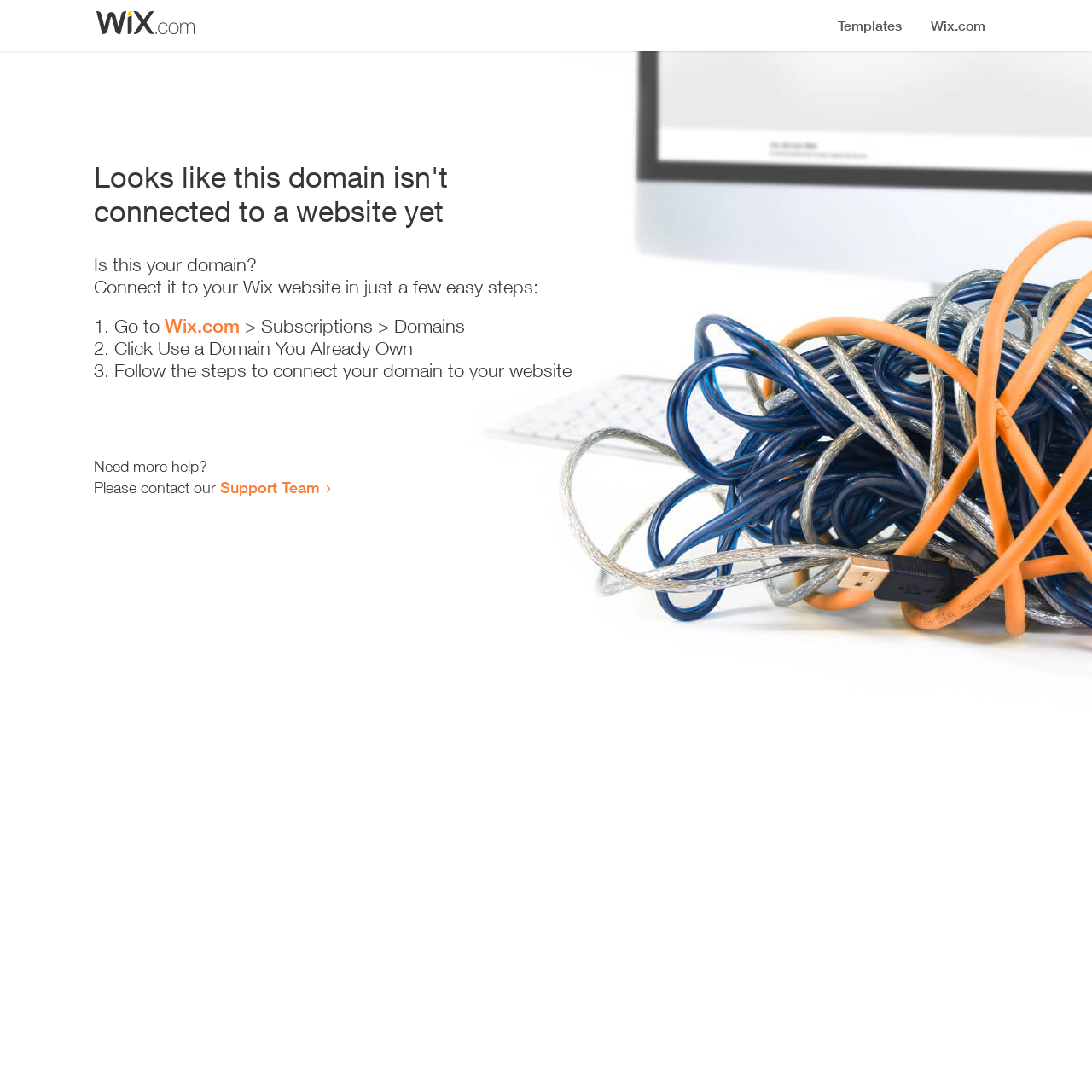What is the purpose of the webpage?
Respond to the question with a well-detailed and thorough answer.

The webpage provides instructions and guidance on how to connect a domain to a website, indicating that its purpose is to facilitate this process for users.